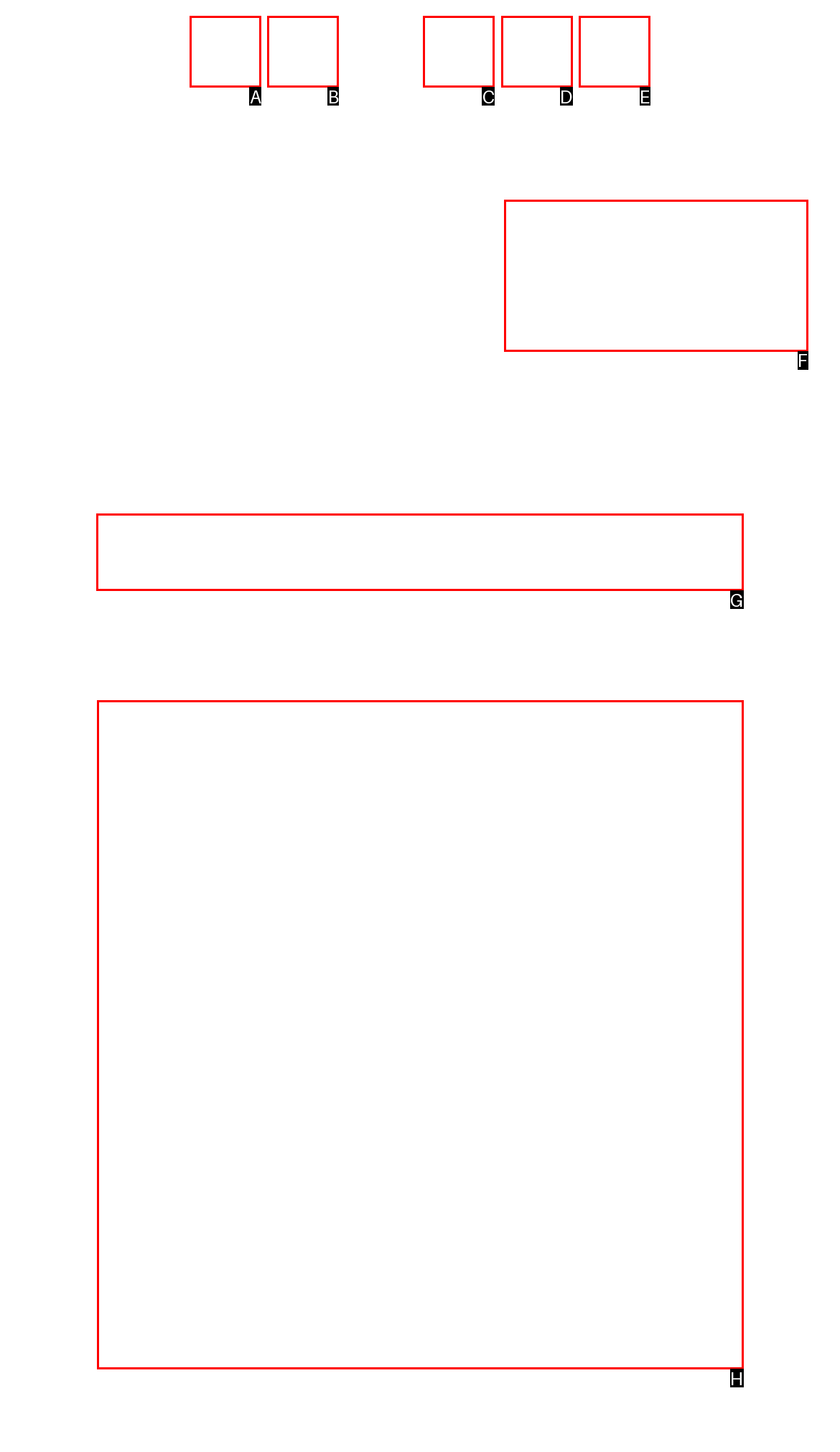Which HTML element should be clicked to perform the following task: View related posts
Reply with the letter of the appropriate option.

G